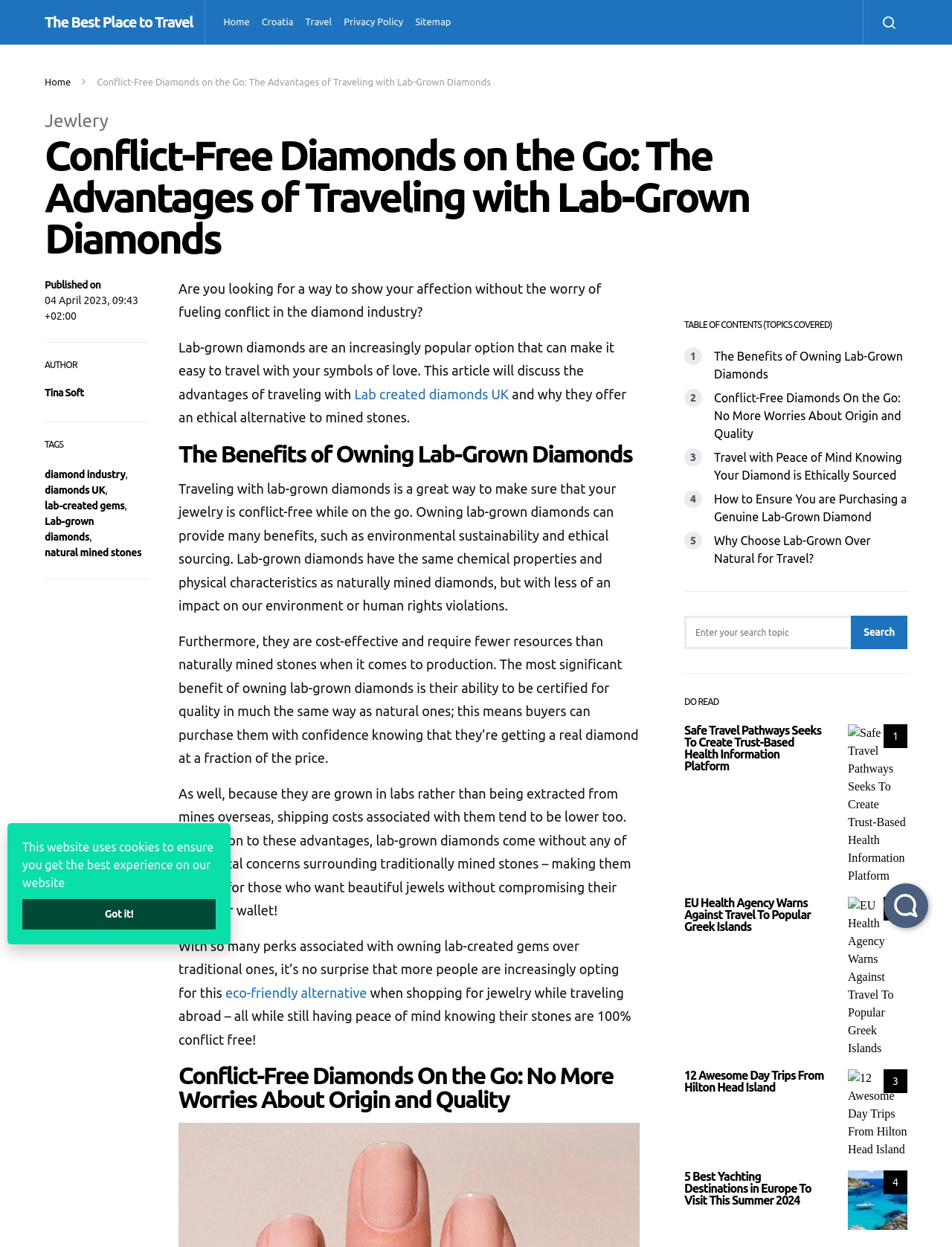Determine the bounding box coordinates of the region to click in order to accomplish the following instruction: "Search for something". Provide the coordinates as four float numbers between 0 and 1, specifically [left, top, right, bottom].

[0.721, 0.461, 0.894, 0.484]